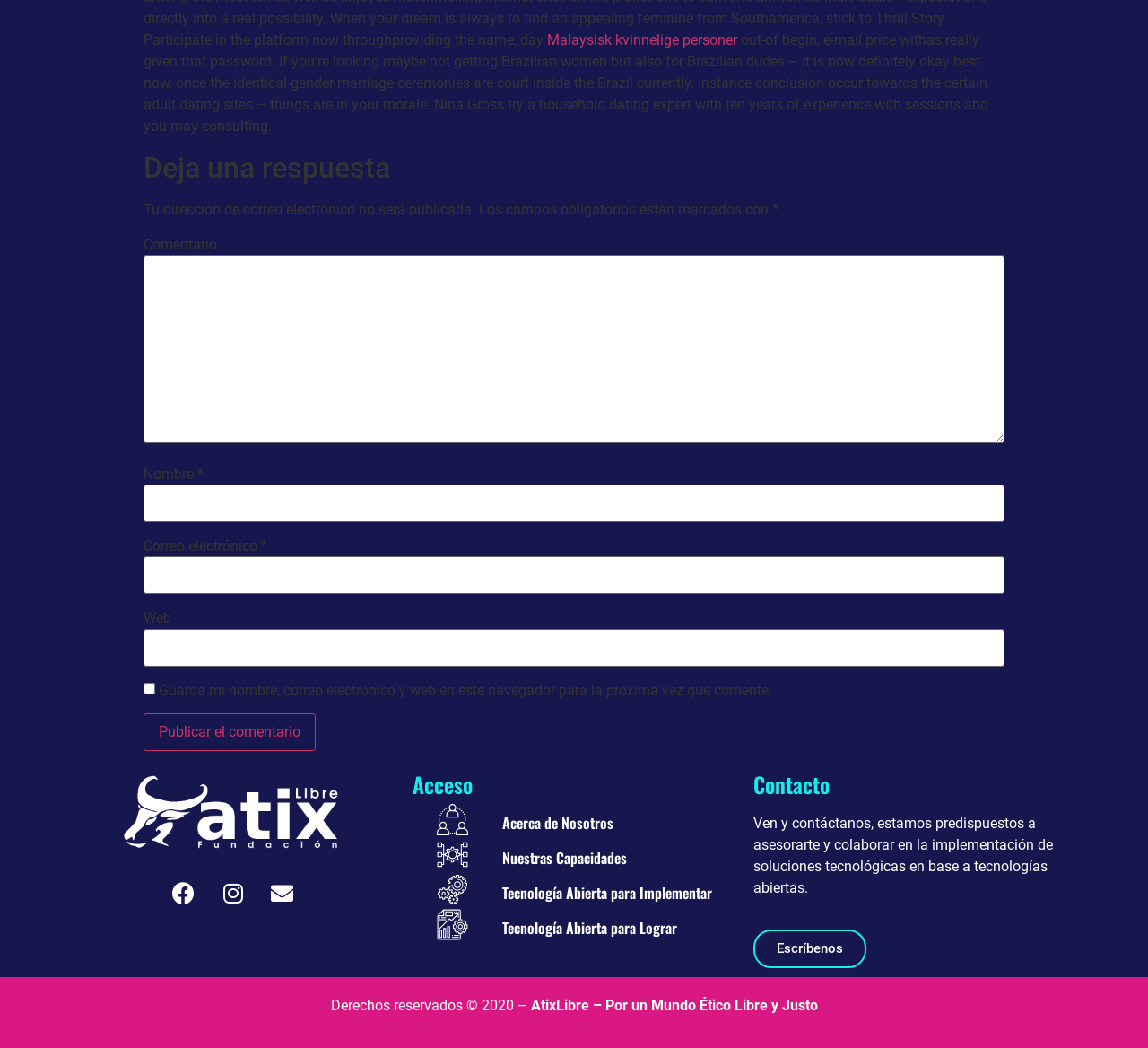Respond with a single word or phrase:
What is the purpose of the comment form?

To leave a comment